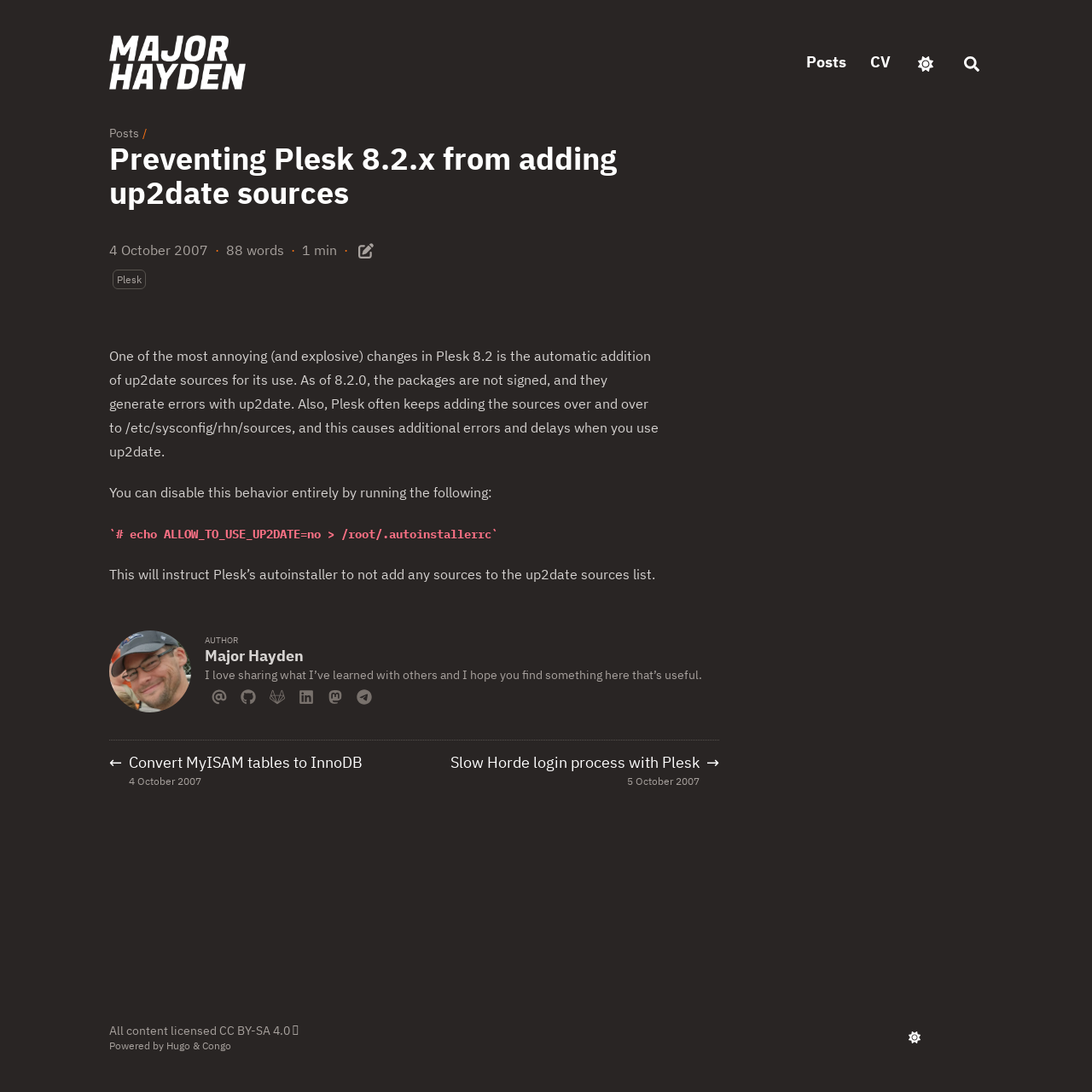Determine the bounding box coordinates of the region to click in order to accomplish the following instruction: "Edit content". Provide the coordinates as four float numbers between 0 and 1, specifically [left, top, right, bottom].

[0.325, 0.219, 0.345, 0.237]